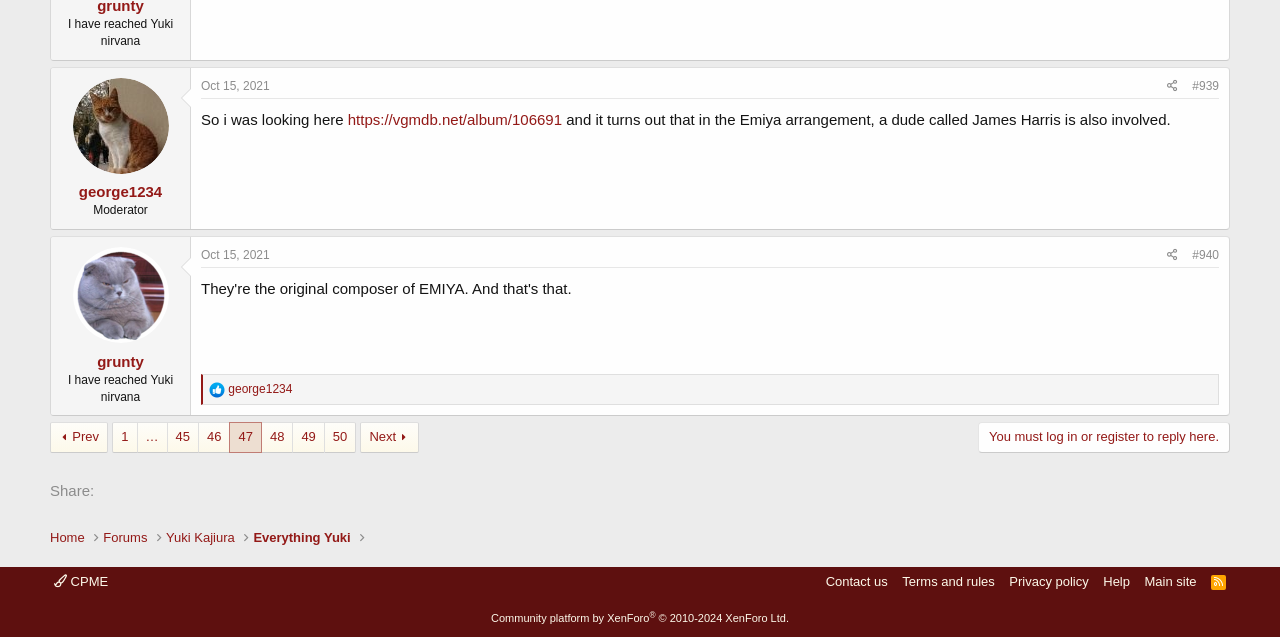Provide a brief response to the question below using one word or phrase:
How many pages are there in the forum?

50